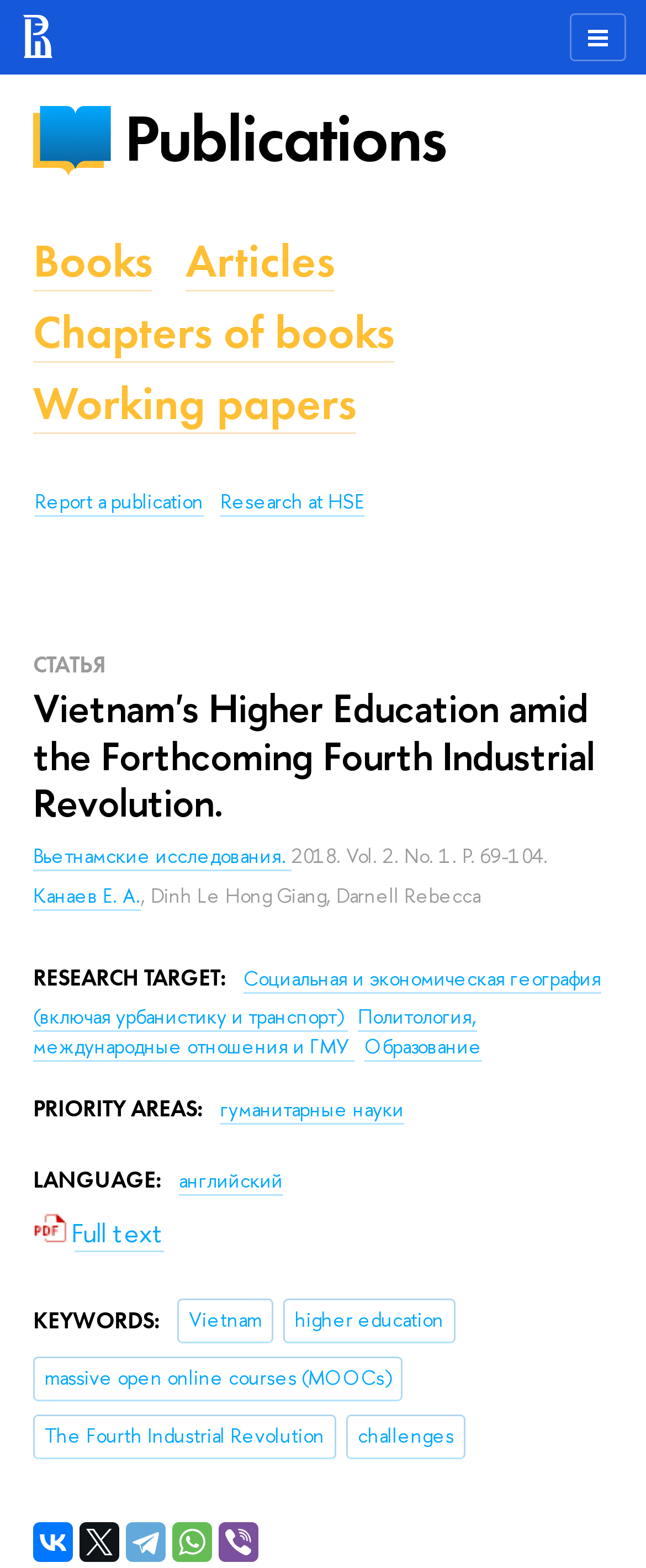Please provide a one-word or short phrase answer to the question:
What is the research target of this publication?

Social and economic geography